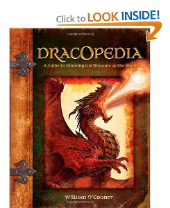What is the purpose of the 'Click to LOOK INSIDE' button?
Give a thorough and detailed response to the question.

The 'Click to LOOK INSIDE' button is prominently displayed on the book cover, suggesting that it allows viewers to explore the contents of the book further, likely by previewing some of its pages or sections.